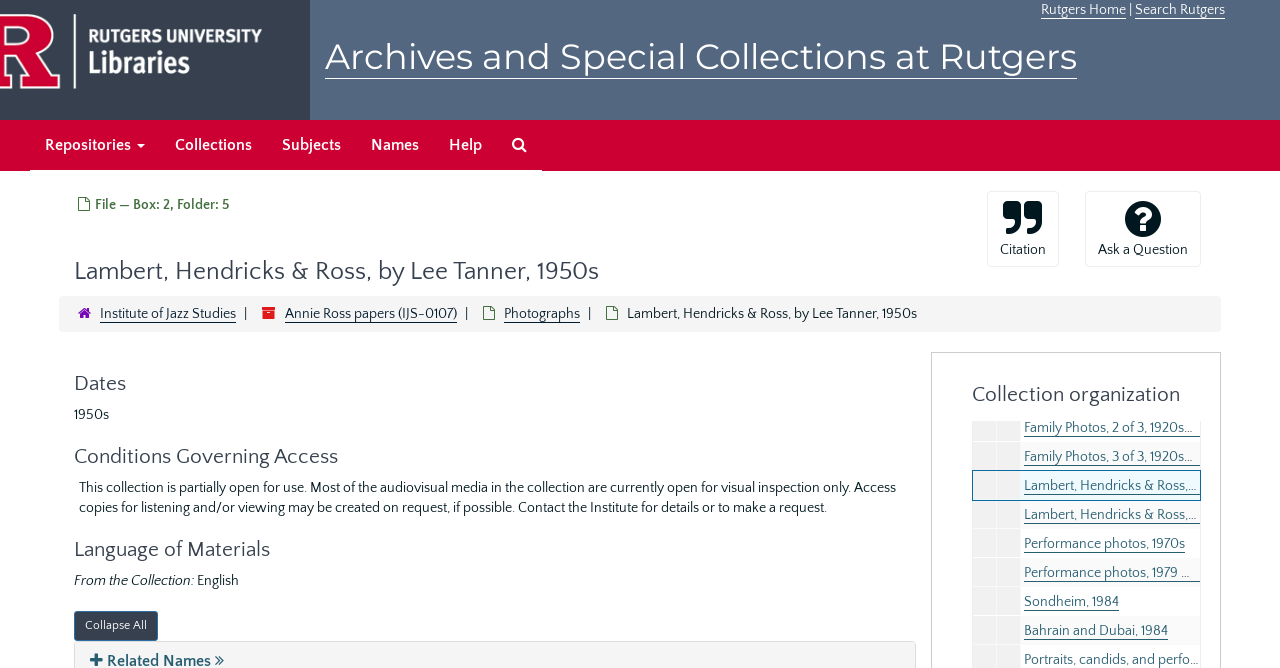Determine the bounding box coordinates for the HTML element mentioned in the following description: "Photographs". The coordinates should be a list of four floats ranging from 0 to 1, represented as [left, top, right, bottom].

[0.394, 0.458, 0.453, 0.483]